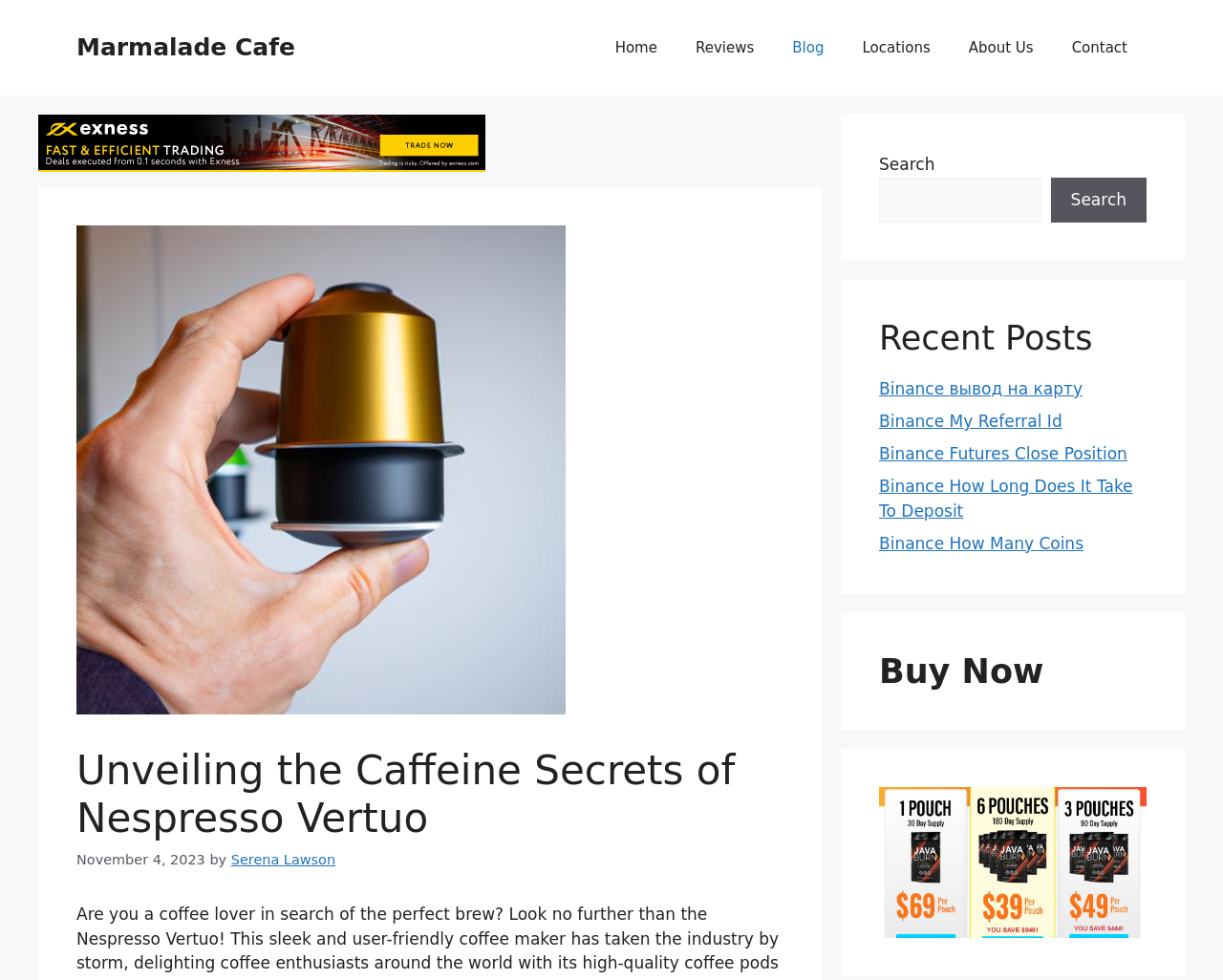Please locate the bounding box coordinates of the element that needs to be clicked to achieve the following instruction: "Read the blog post". The coordinates should be four float numbers between 0 and 1, i.e., [left, top, right, bottom].

[0.062, 0.762, 0.641, 0.86]